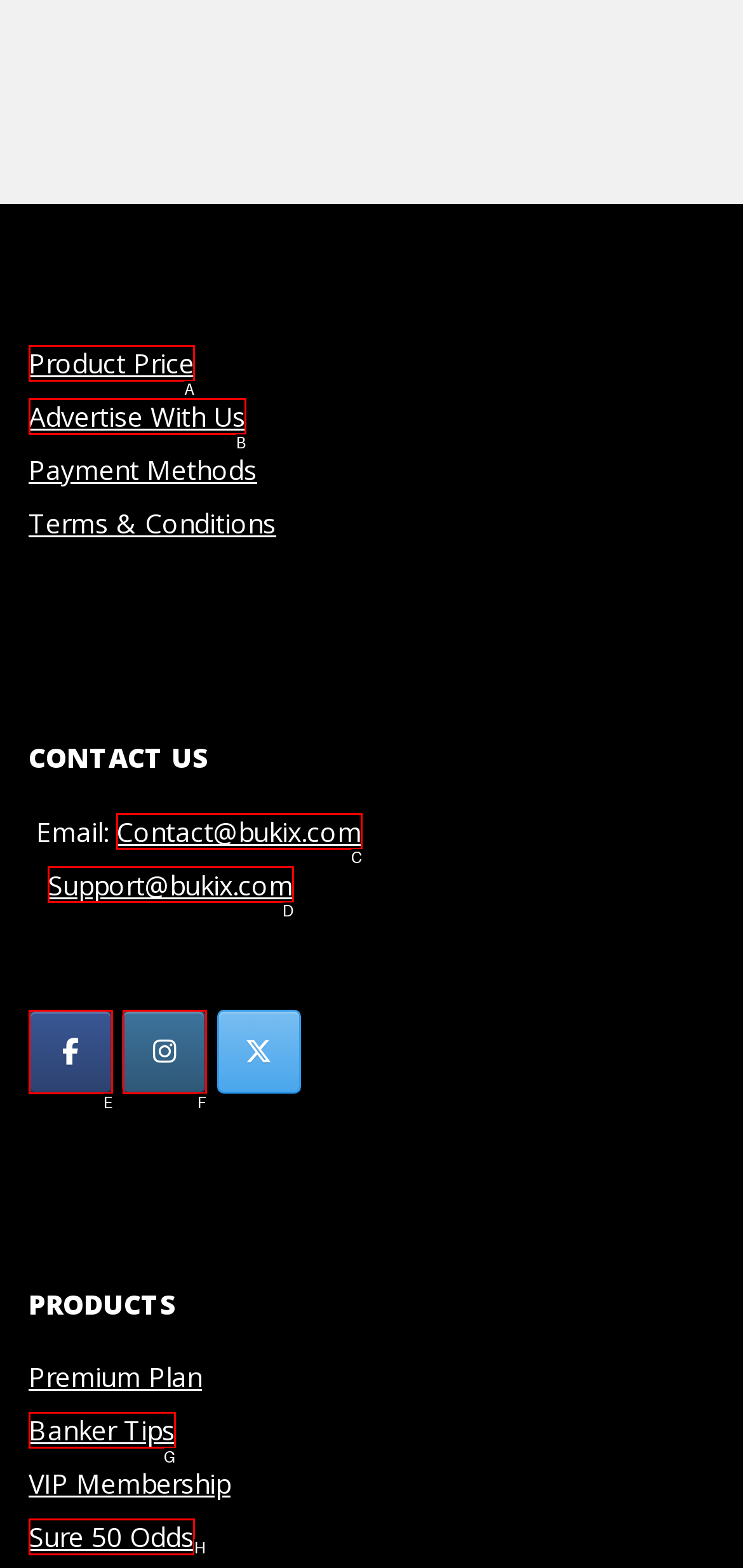Find the HTML element that corresponds to the description: Advertise With Us. Indicate your selection by the letter of the appropriate option.

B